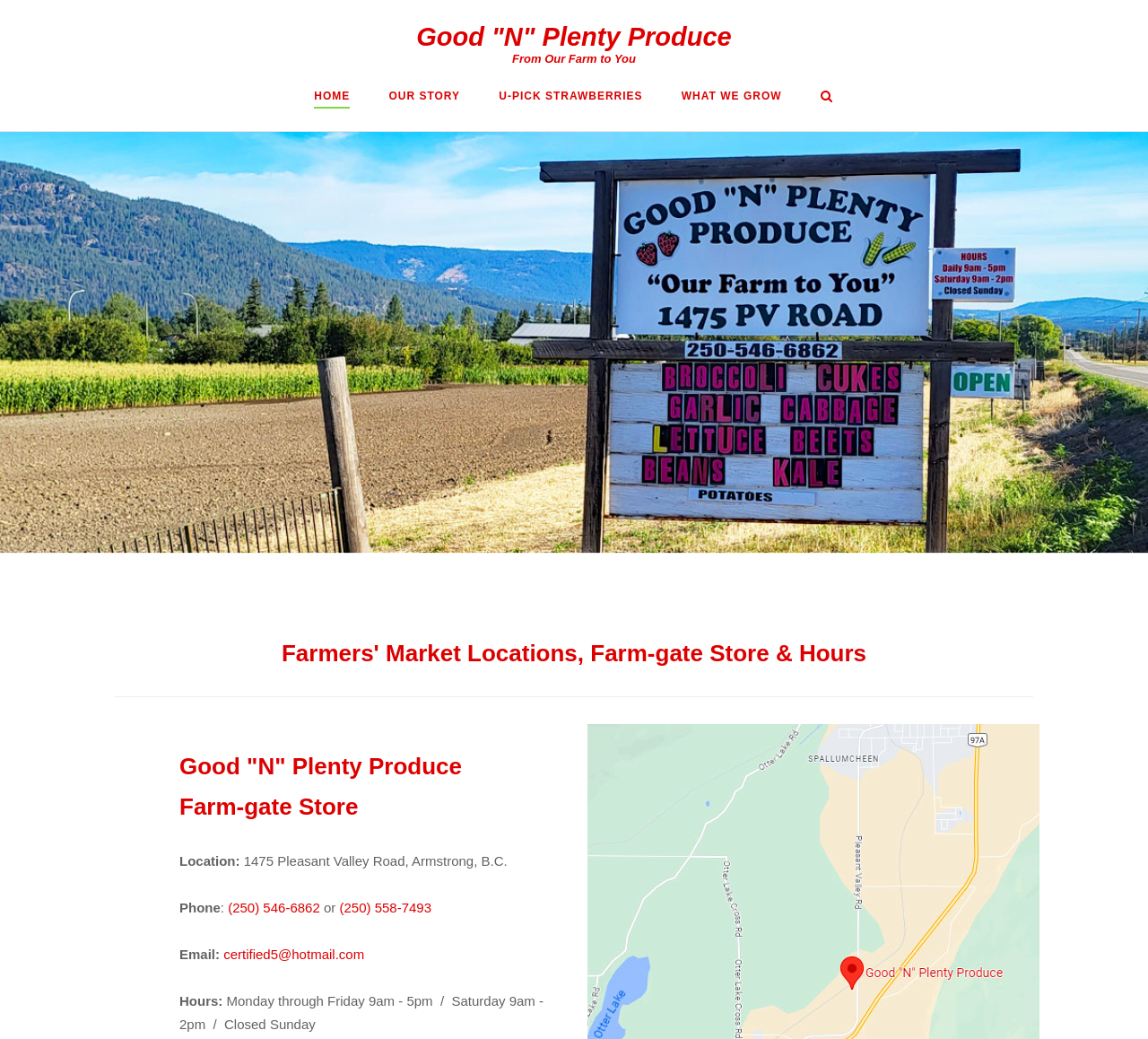Pinpoint the bounding box coordinates of the clickable area needed to execute the instruction: "check u-pick strawberries". The coordinates should be specified as four float numbers between 0 and 1, i.e., [left, top, right, bottom].

[0.435, 0.086, 0.56, 0.104]